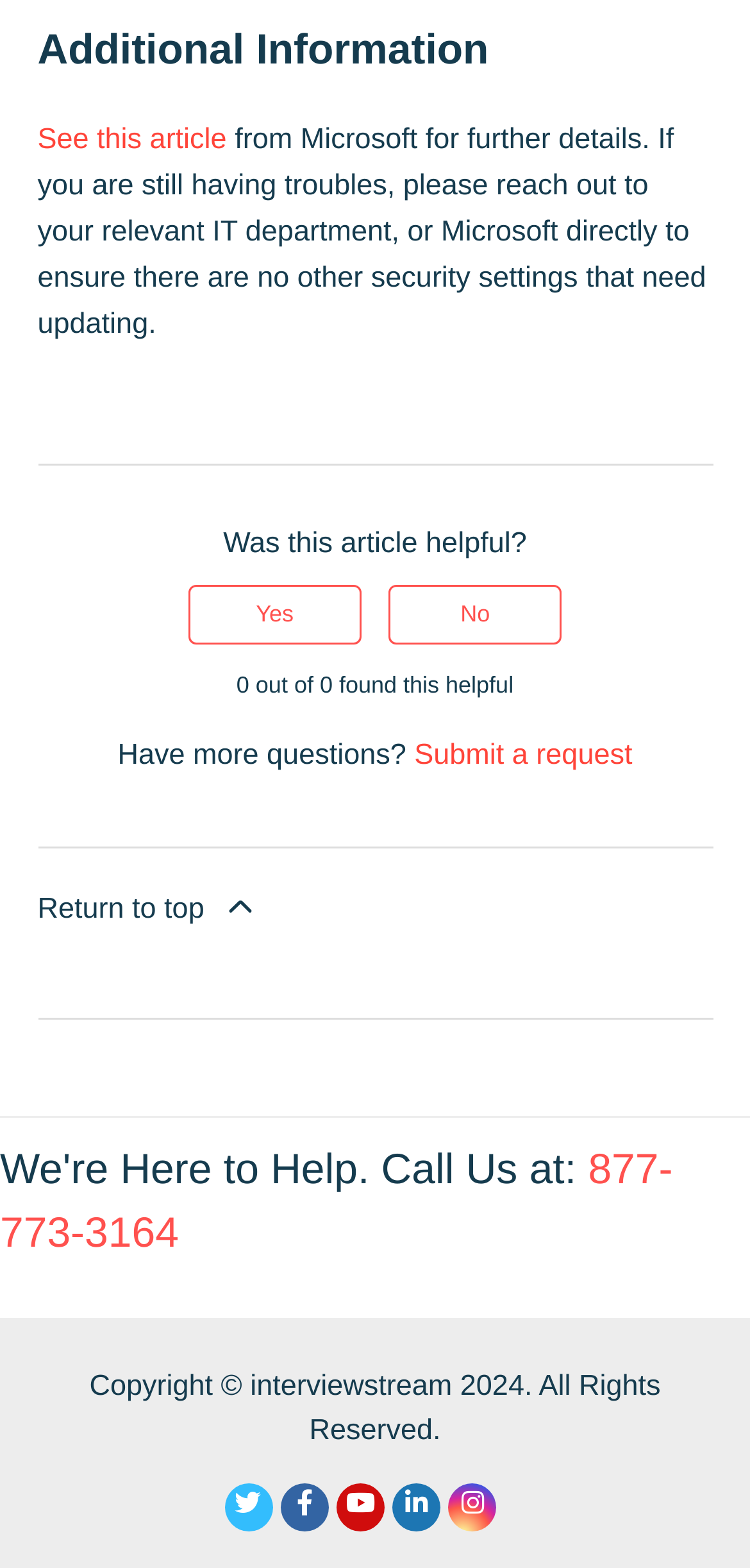Determine the bounding box coordinates for the area you should click to complete the following instruction: "Call the phone number".

[0.0, 0.73, 0.897, 0.801]